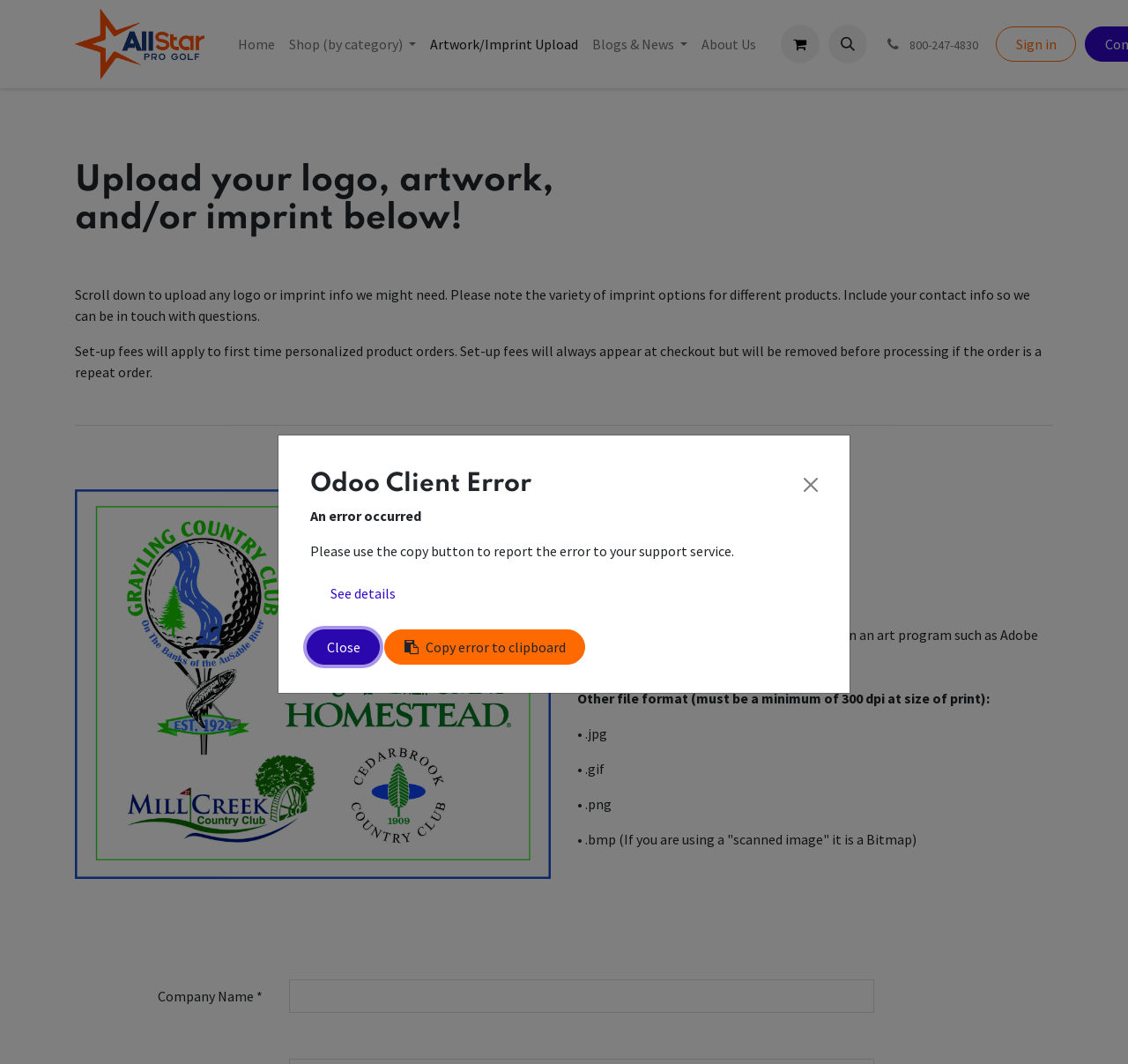Can you specify the bounding box coordinates of the area that needs to be clicked to fulfill the following instruction: "Click the 'Logo of All Star Pro Golf (ASPG)' link"?

[0.066, 0.008, 0.181, 0.075]